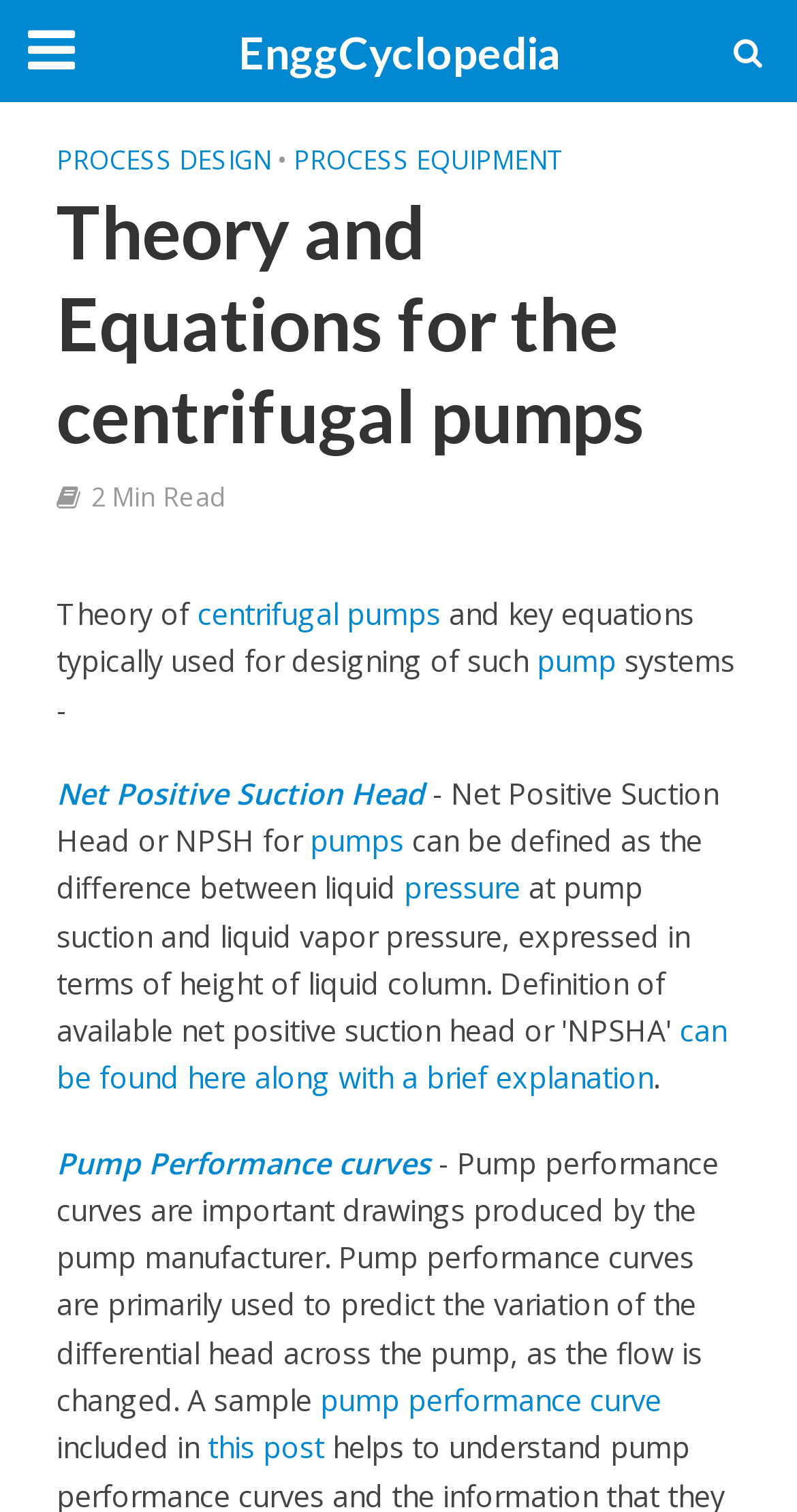Please identify the bounding box coordinates of the element's region that needs to be clicked to fulfill the following instruction: "Learn about centrifugal pumps". The bounding box coordinates should consist of four float numbers between 0 and 1, i.e., [left, top, right, bottom].

[0.247, 0.393, 0.553, 0.424]